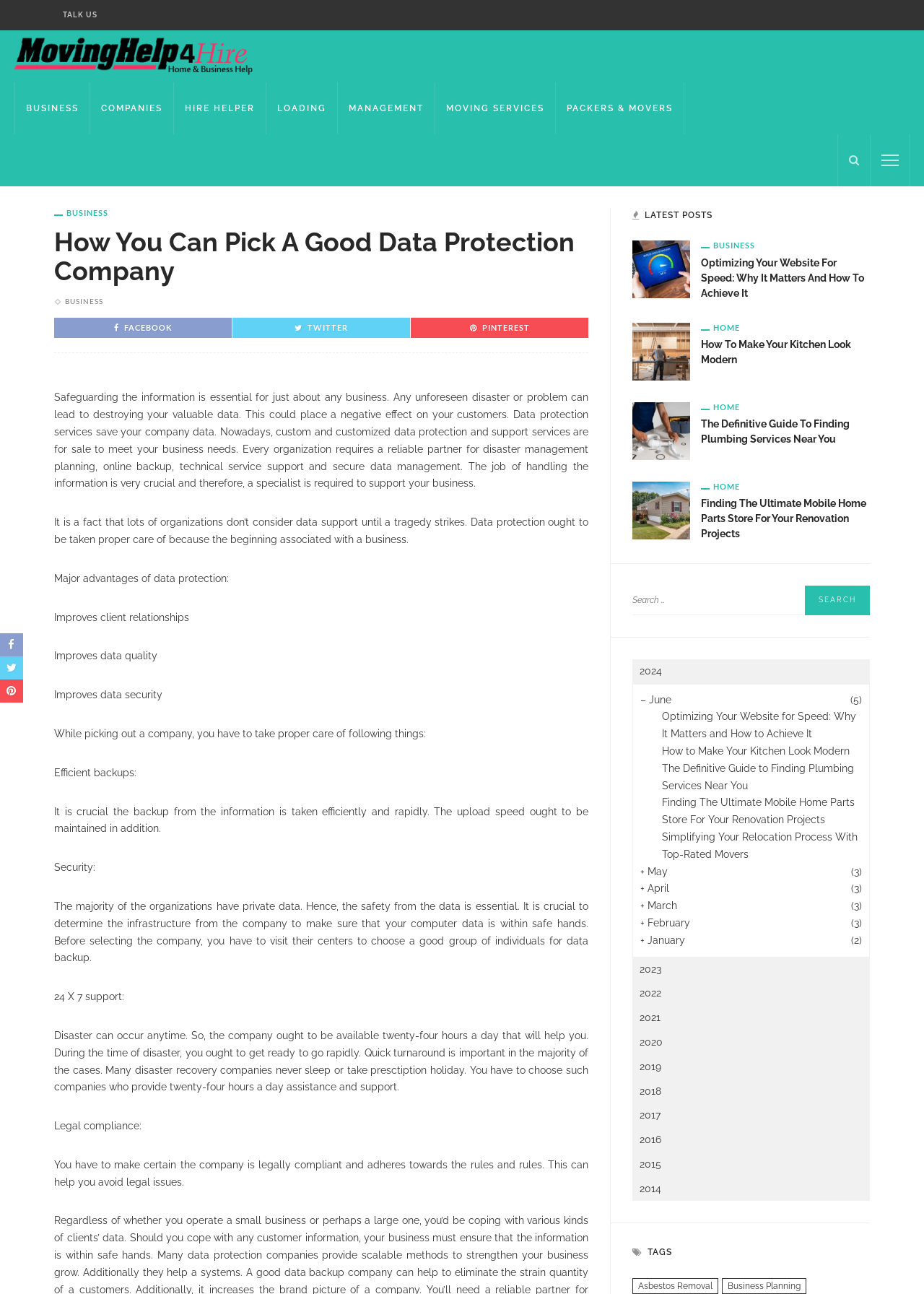What is the importance of data protection for businesses?
Refer to the image and provide a concise answer in one word or phrase.

Safeguarding information